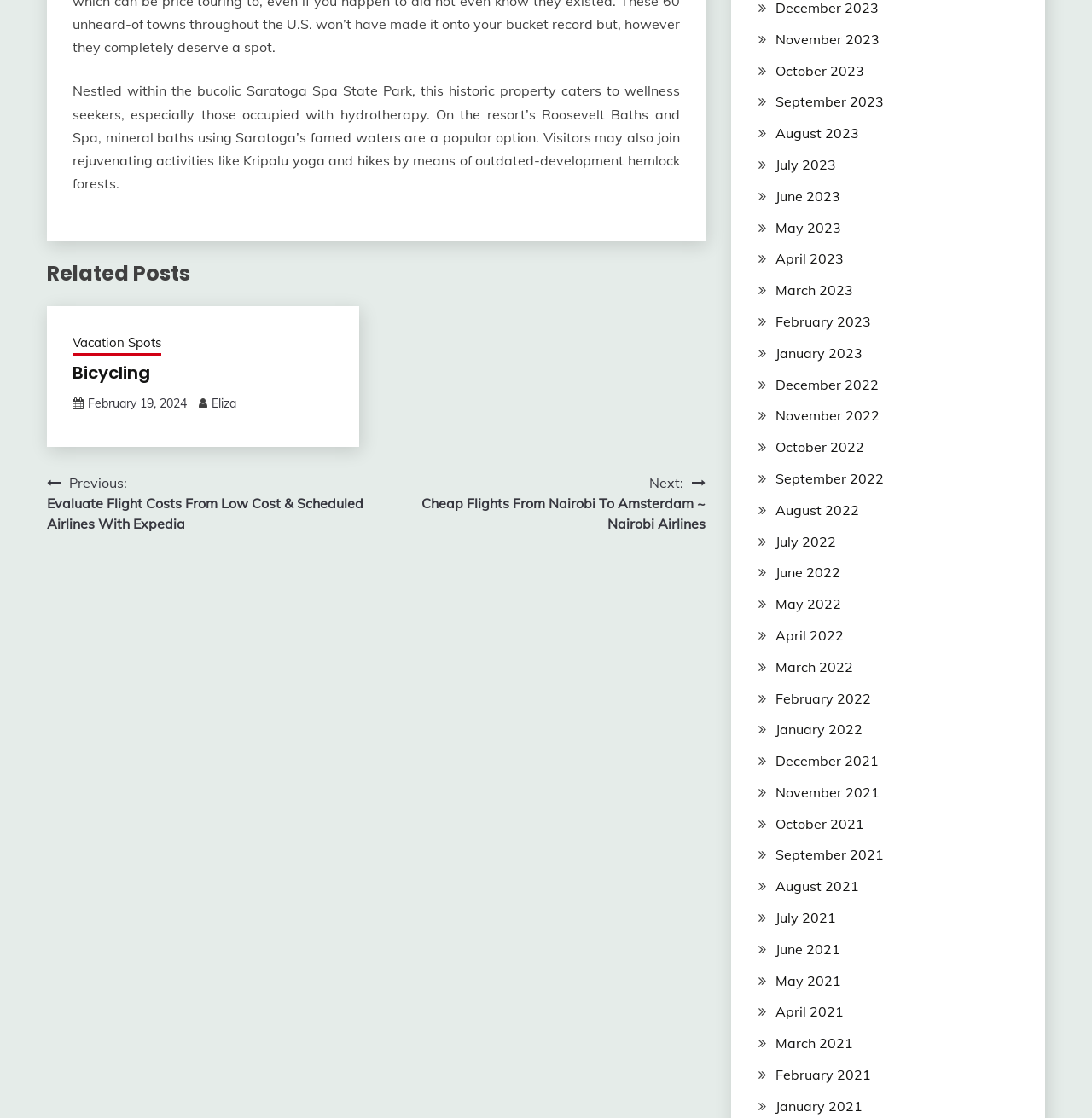What type of activities are mentioned on the webpage?
Please give a detailed and elaborate explanation in response to the question.

The webpage mentions Kripalu yoga and hikes through hemlock forests as activities that visitors can participate in, indicating that the resort offers wellness and outdoor activities.